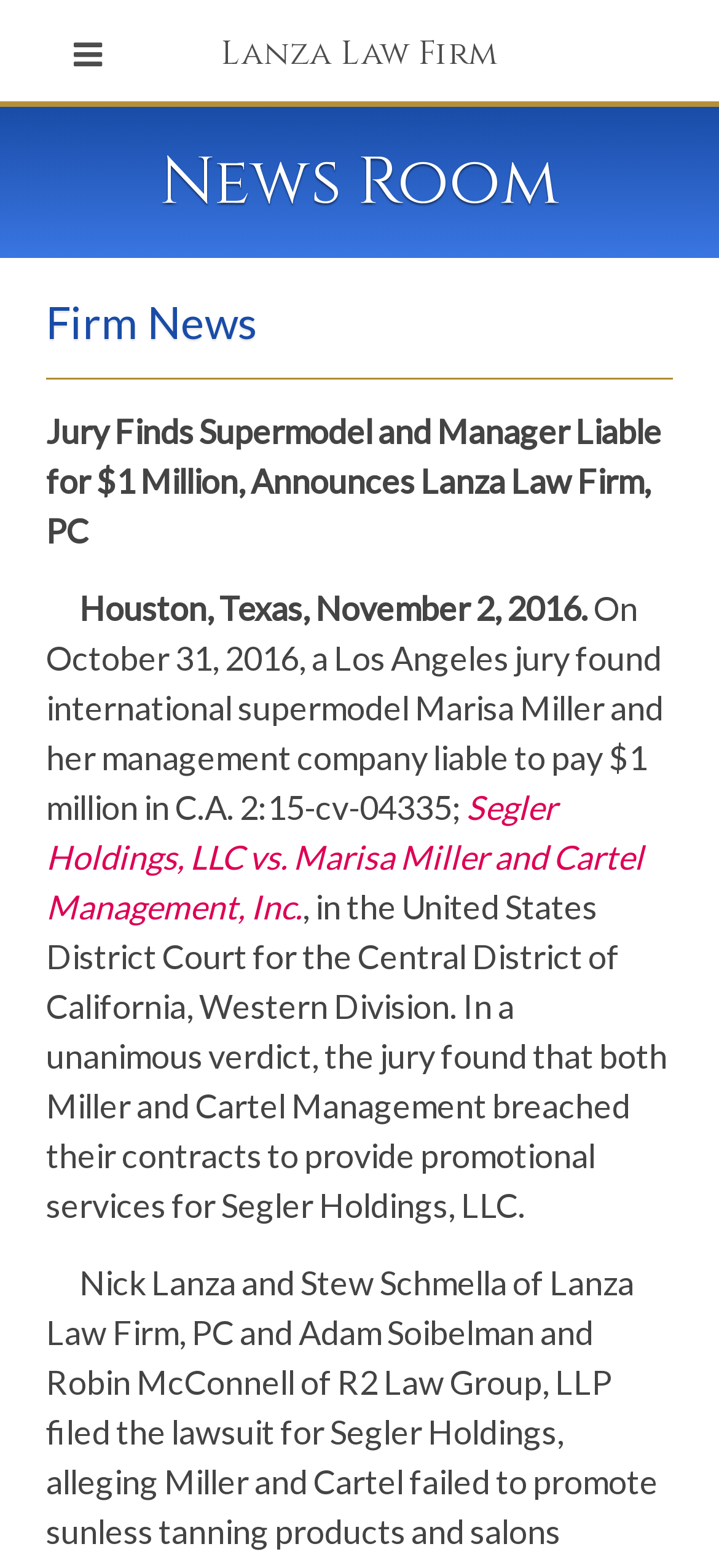What is the amount mentioned in the news article?
Based on the visual, give a brief answer using one word or a short phrase.

$1 million